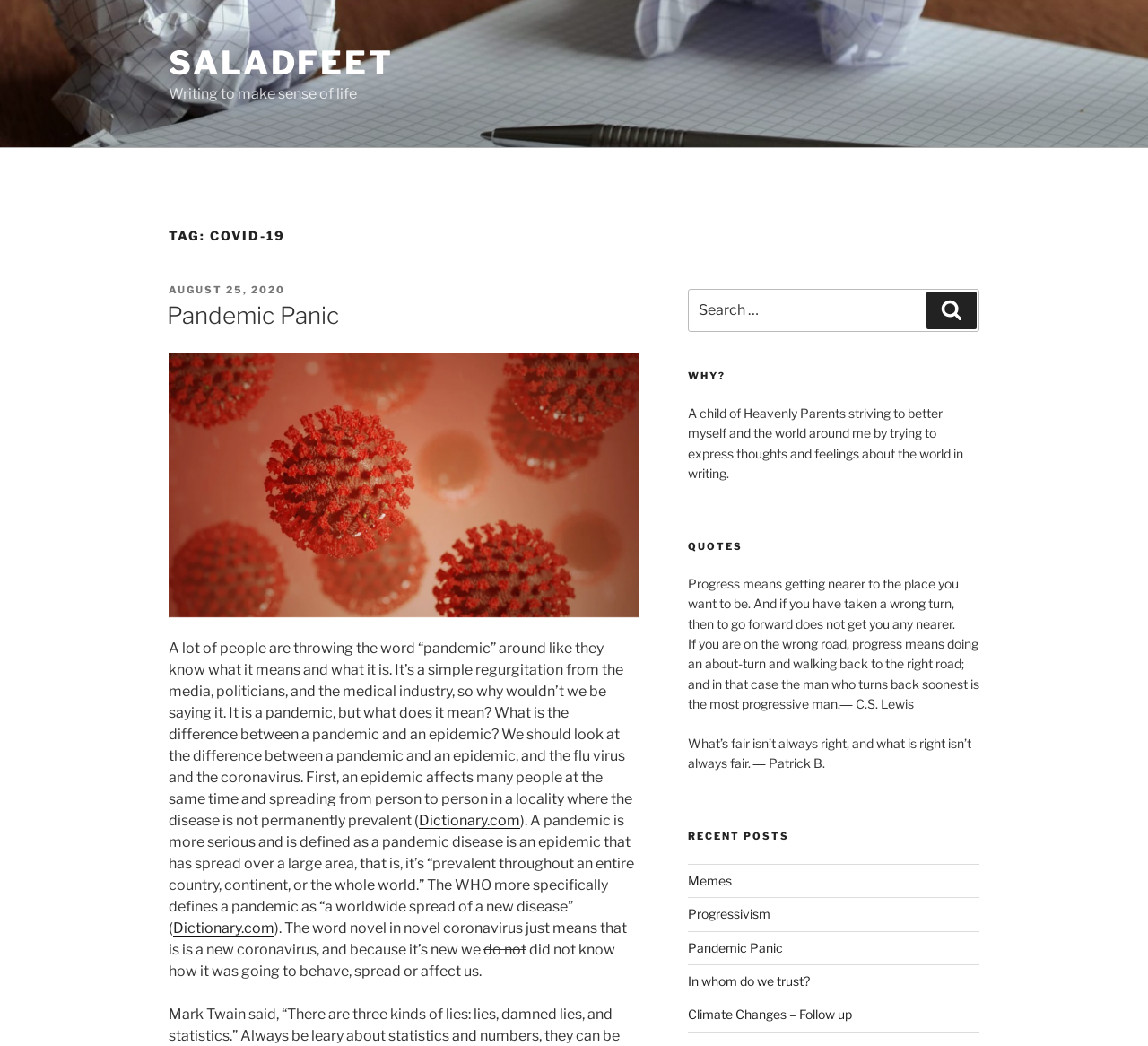What is the name of the website?
Based on the visual content, answer with a single word or a brief phrase.

Saladfeet